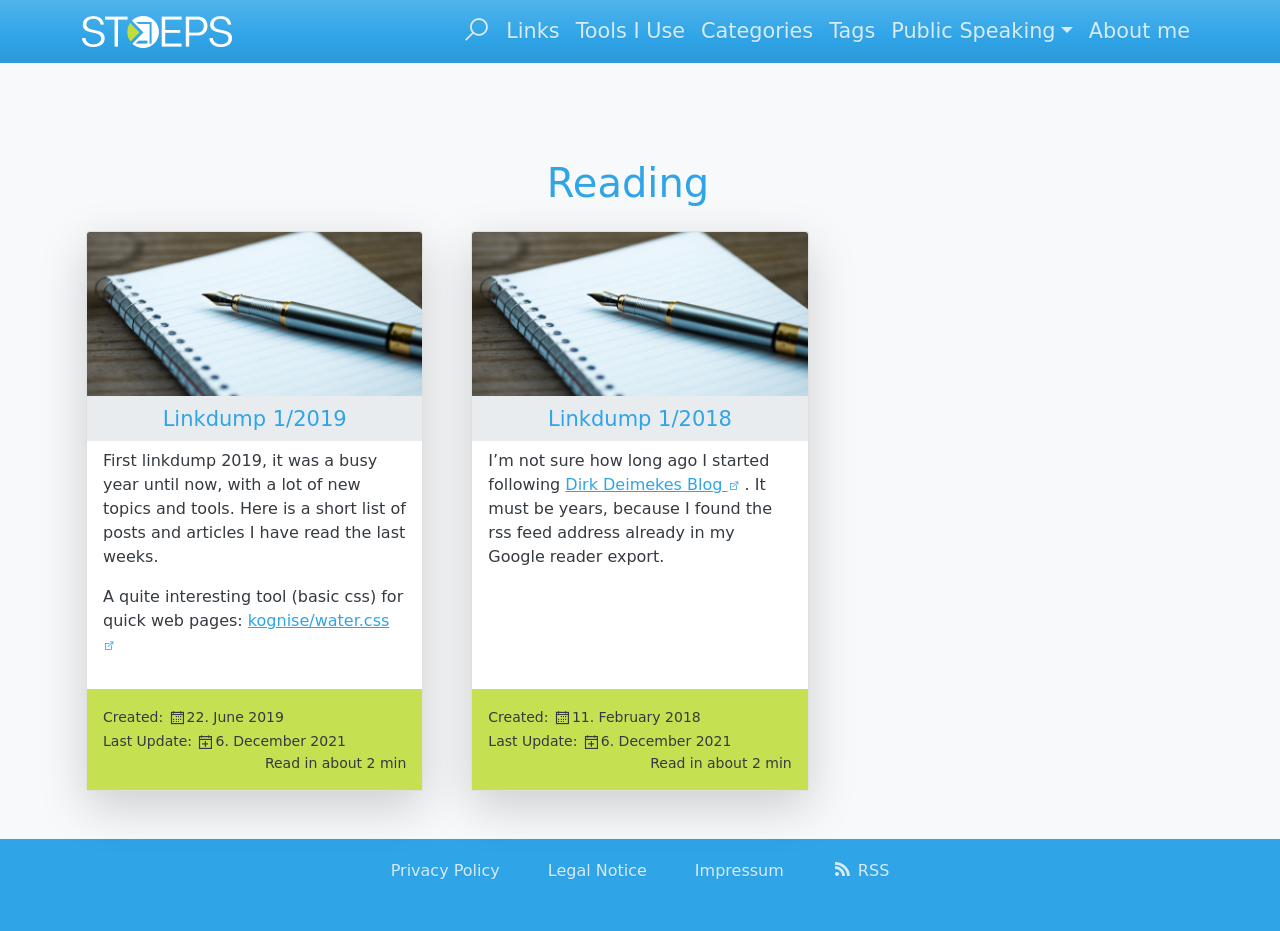Using the description: "Links", determine the UI element's bounding box coordinates. Ensure the coordinates are in the format of four float numbers between 0 and 1, i.e., [left, top, right, bottom].

[0.389, 0.009, 0.443, 0.059]